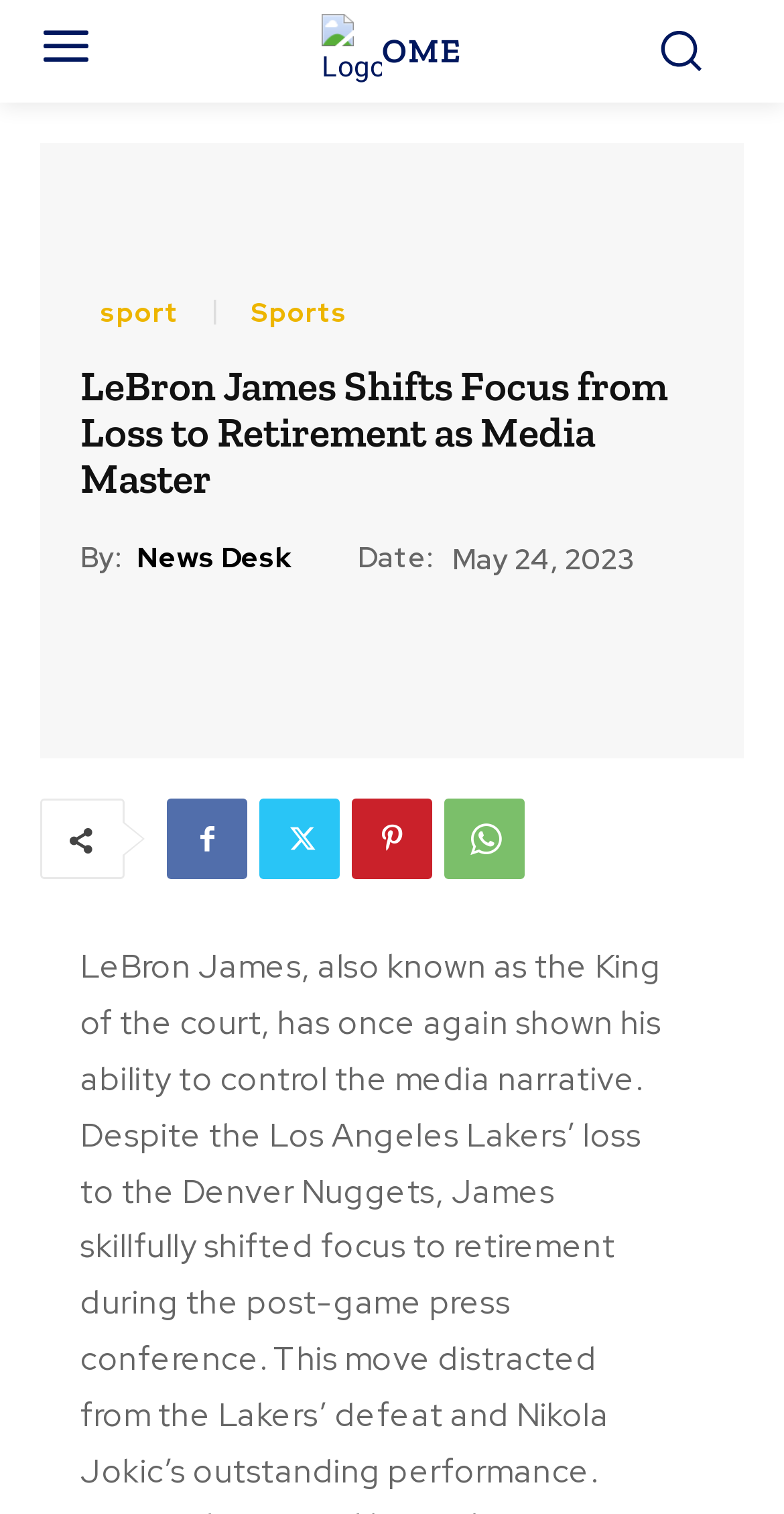Identify the bounding box coordinates of the region that needs to be clicked to carry out this instruction: "View more articles". Provide these coordinates as four float numbers ranging from 0 to 1, i.e., [left, top, right, bottom].

[0.567, 0.528, 0.669, 0.581]